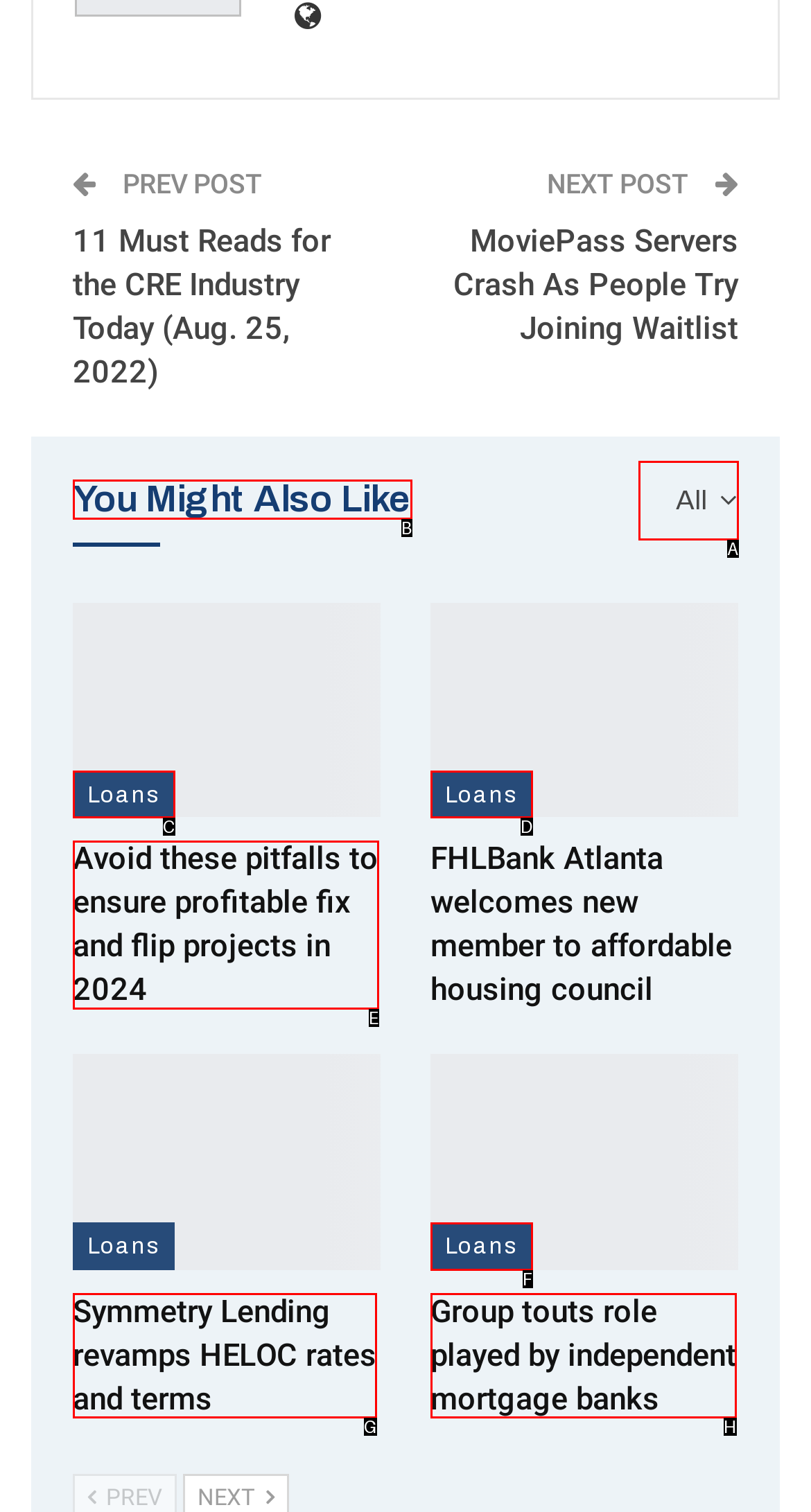Given the description: aria-label="Toggle mobile menu", select the HTML element that best matches it. Reply with the letter of your chosen option.

None